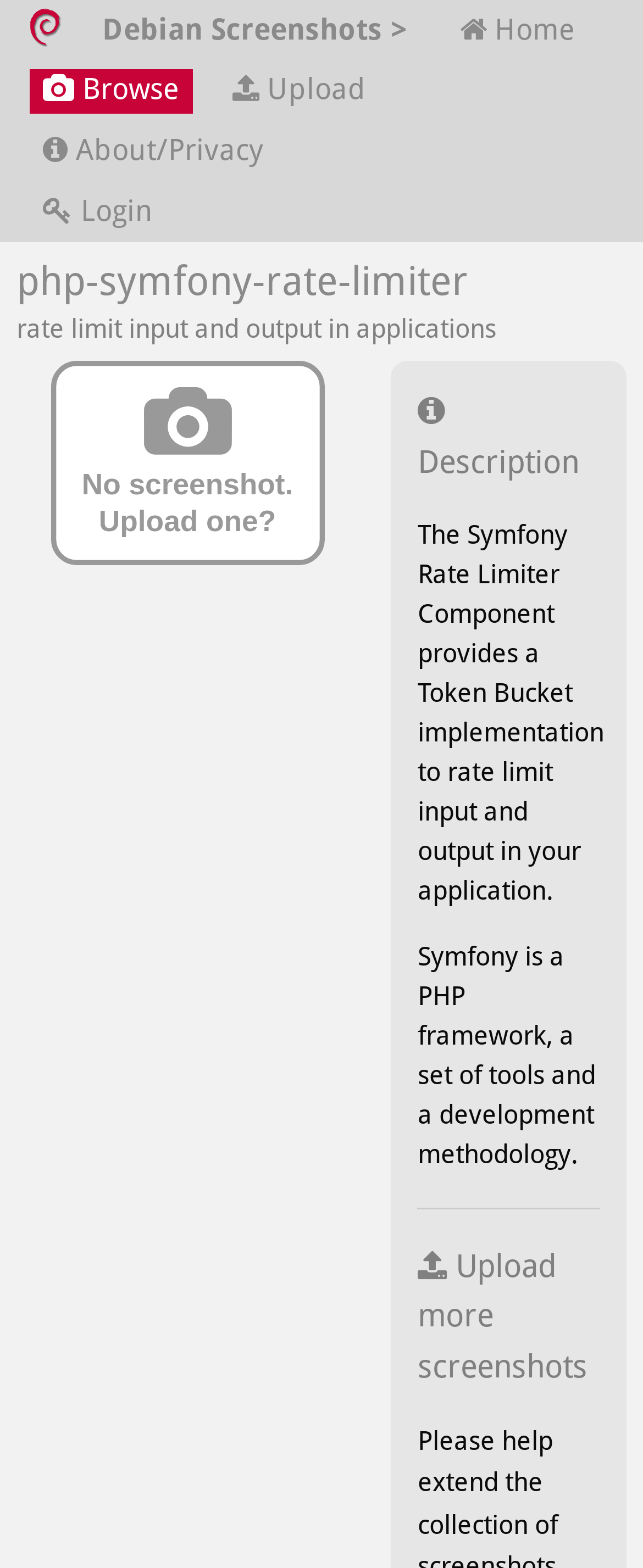Based on the image, give a detailed response to the question: What is the name of the PHP framework mentioned?

The webpage mentions 'Symfony is a PHP framework, a set of tools and a development methodology.' in the text, which indicates that Symfony is the PHP framework being referred to.